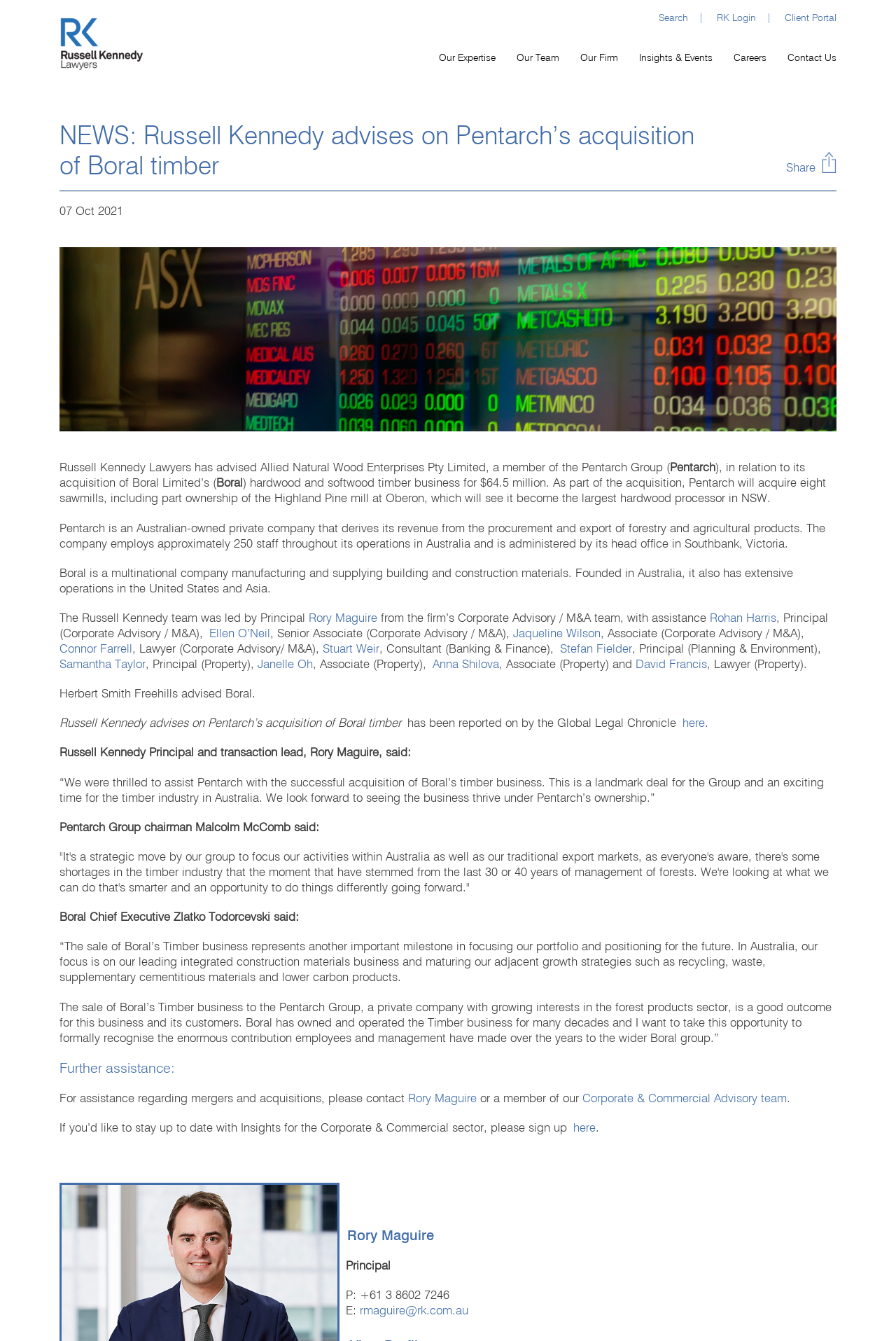What is the name of the Principal from the firm’s Corporate Advisory / M&A team who led the Russell Kennedy team?
Using the image as a reference, answer the question with a short word or phrase.

Rory Maguire